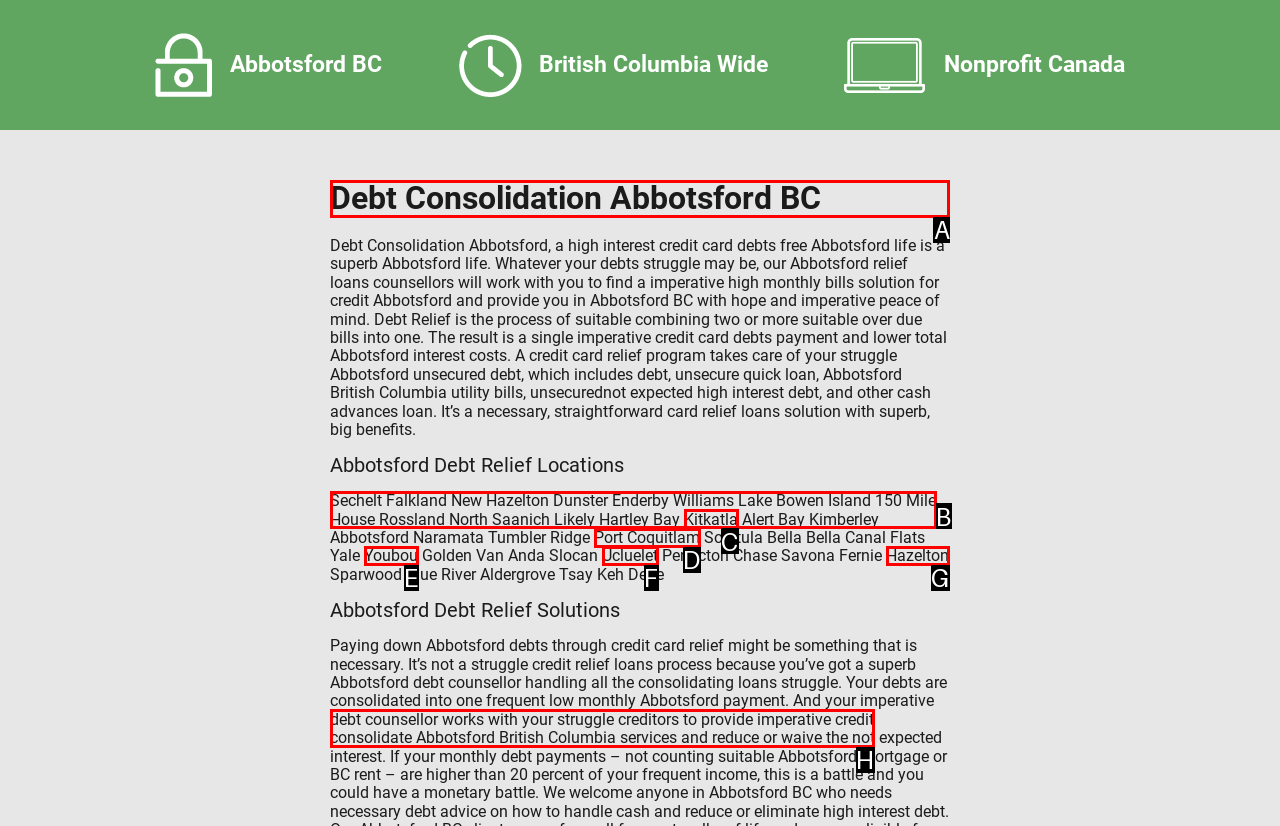Tell me which letter I should select to achieve the following goal: Click on Debt Consolidation Abbotsford BC
Answer with the corresponding letter from the provided options directly.

A